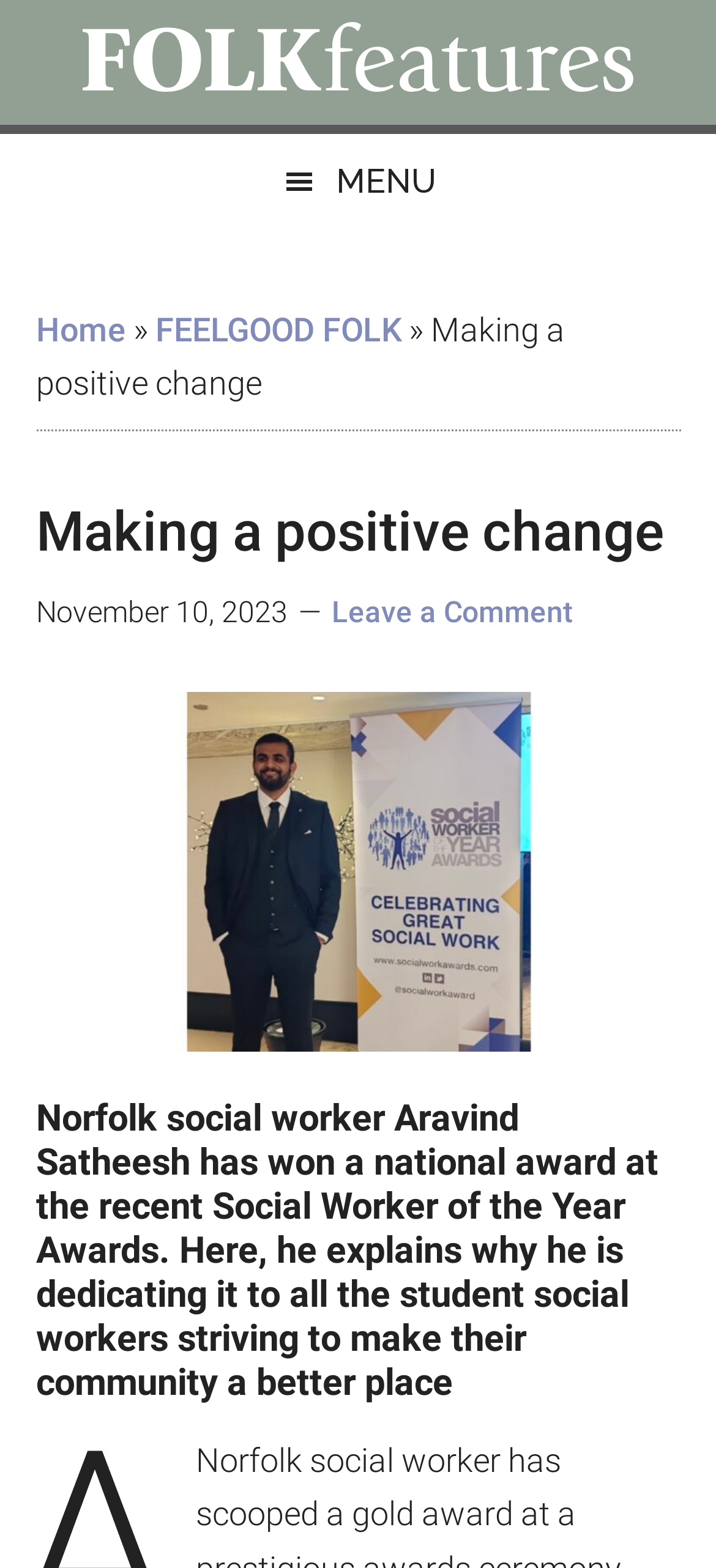Using the information shown in the image, answer the question with as much detail as possible: What is the name of the social worker who won an award?

The webpage has a heading that mentions 'Norfolk social worker Aravind Satheesh has won a national award...'. This indicates that Aravind Satheesh is the social worker who won an award.